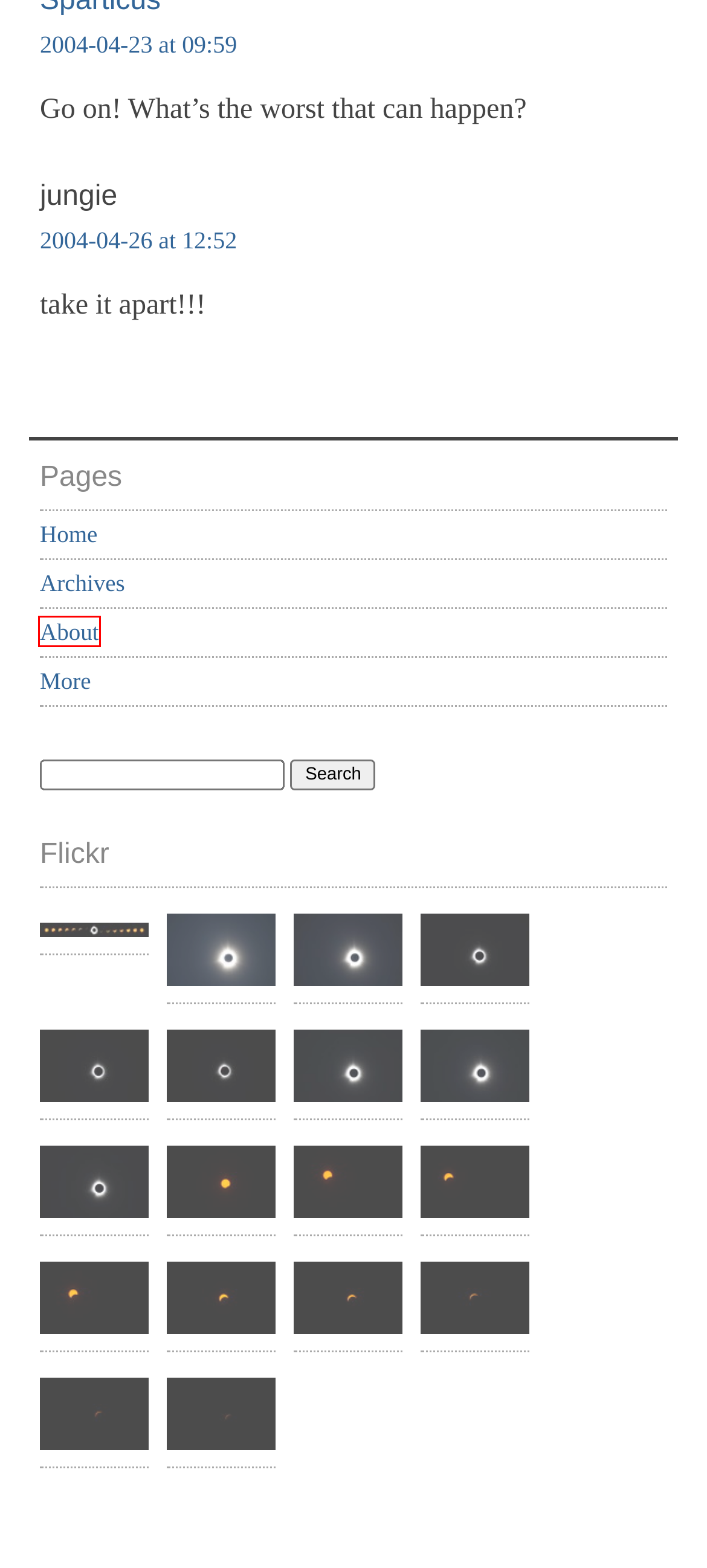Evaluate the webpage screenshot and identify the element within the red bounding box. Select the webpage description that best fits the new webpage after clicking the highlighted element. Here are the candidates:
A. Meat  —  HNBP
B. Gethightech.com is for sale - PerfectDomain.com
C. Kyriosity: That I May Know Him... [Valerie's Blog]
D. More  —  HNBP
E. CVS Brats  —  HNBP
F. About  —  HNBP
G. HNBP
H. Archives  —  HNBP

F